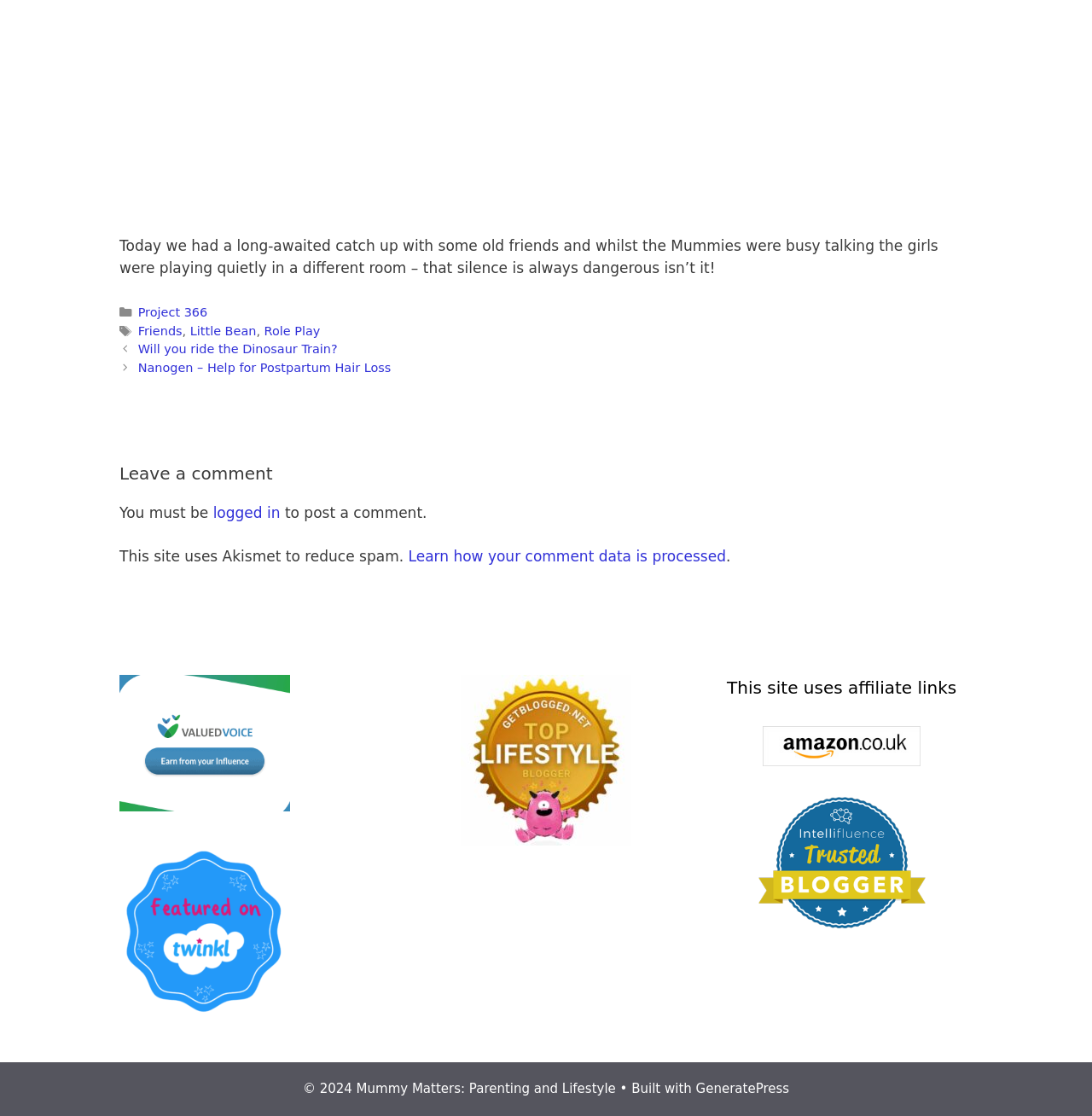Determine the bounding box of the UI element mentioned here: "alt="Twinkl"". The coordinates must be in the format [left, top, right, bottom] with values ranging from 0 to 1.

[0.109, 0.902, 0.266, 0.917]